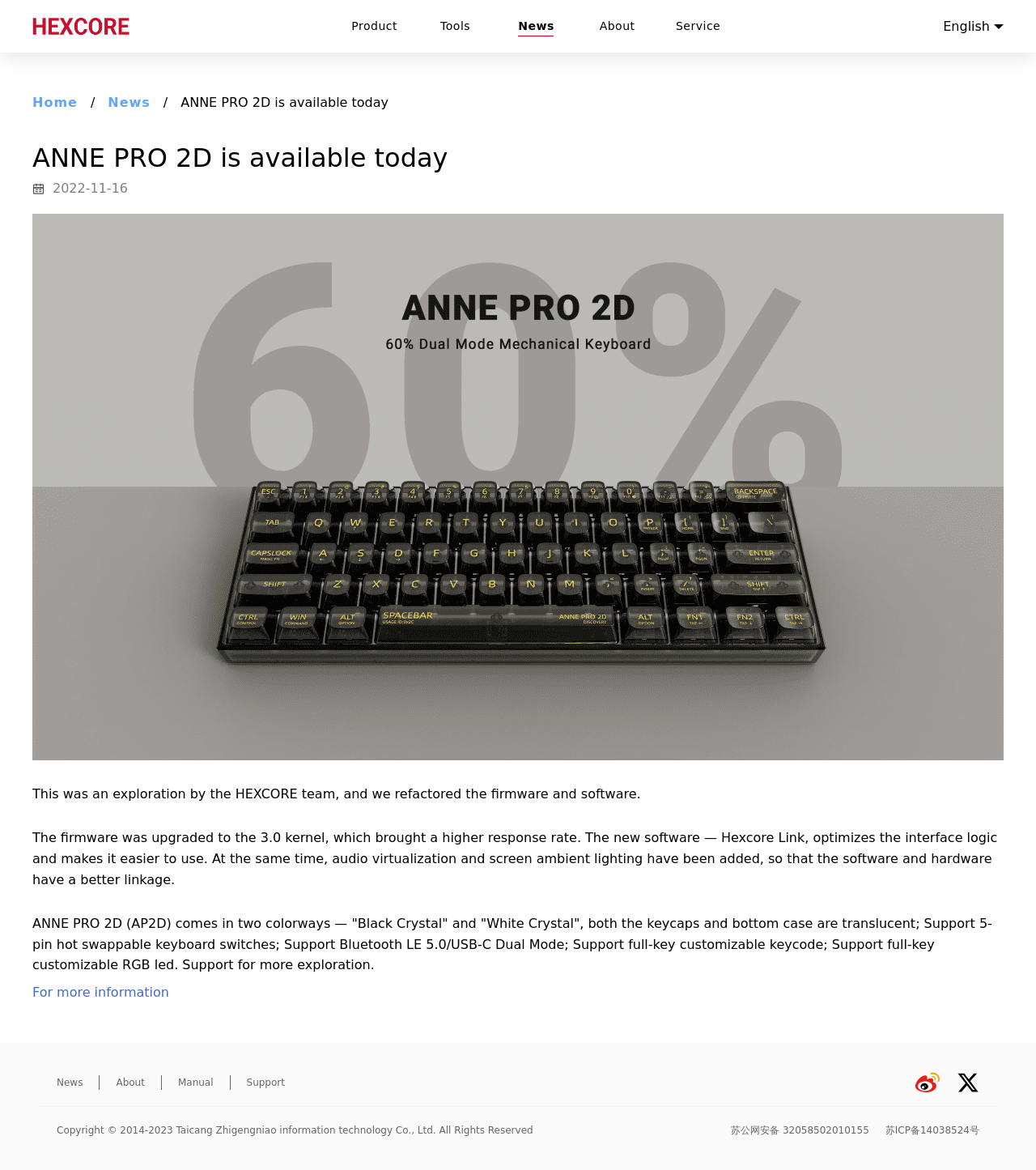What is the latest release? Look at the image and give a one-word or short phrase answer.

W800